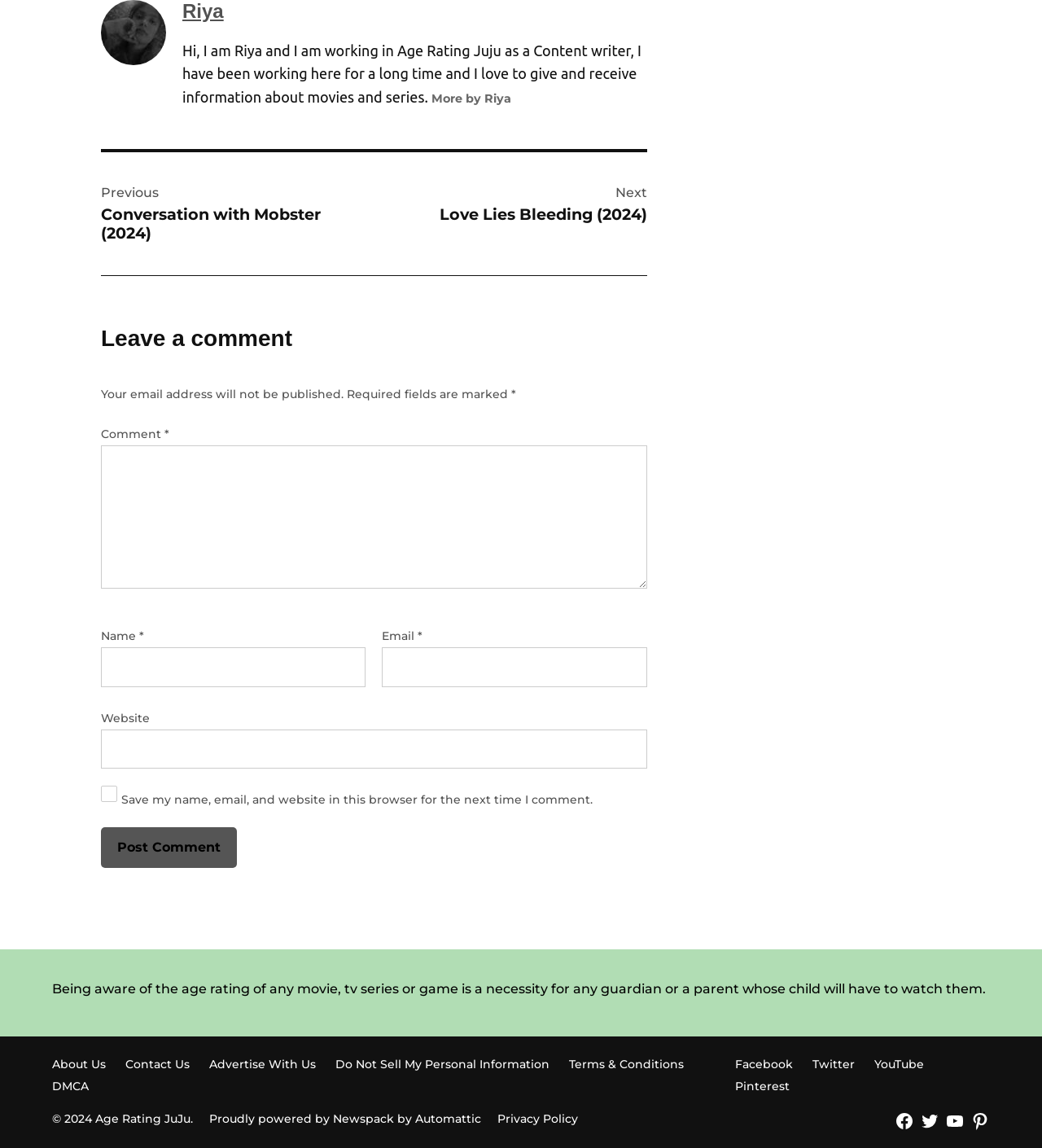Who is the author of the content?
Refer to the image and provide a one-word or short phrase answer.

Riya